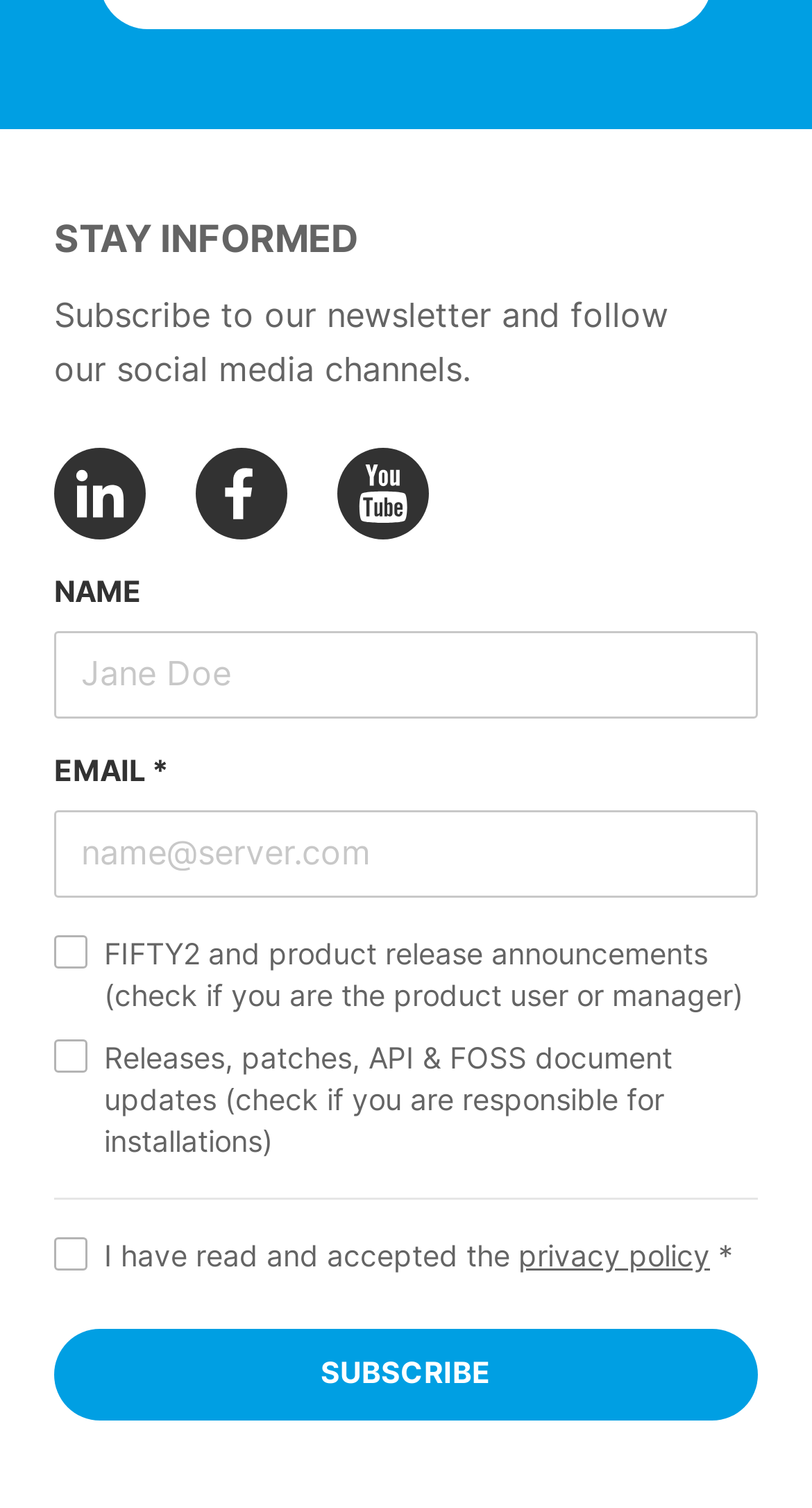Please provide a one-word or phrase answer to the question: 
What is required to subscribe to the newsletter?

Email